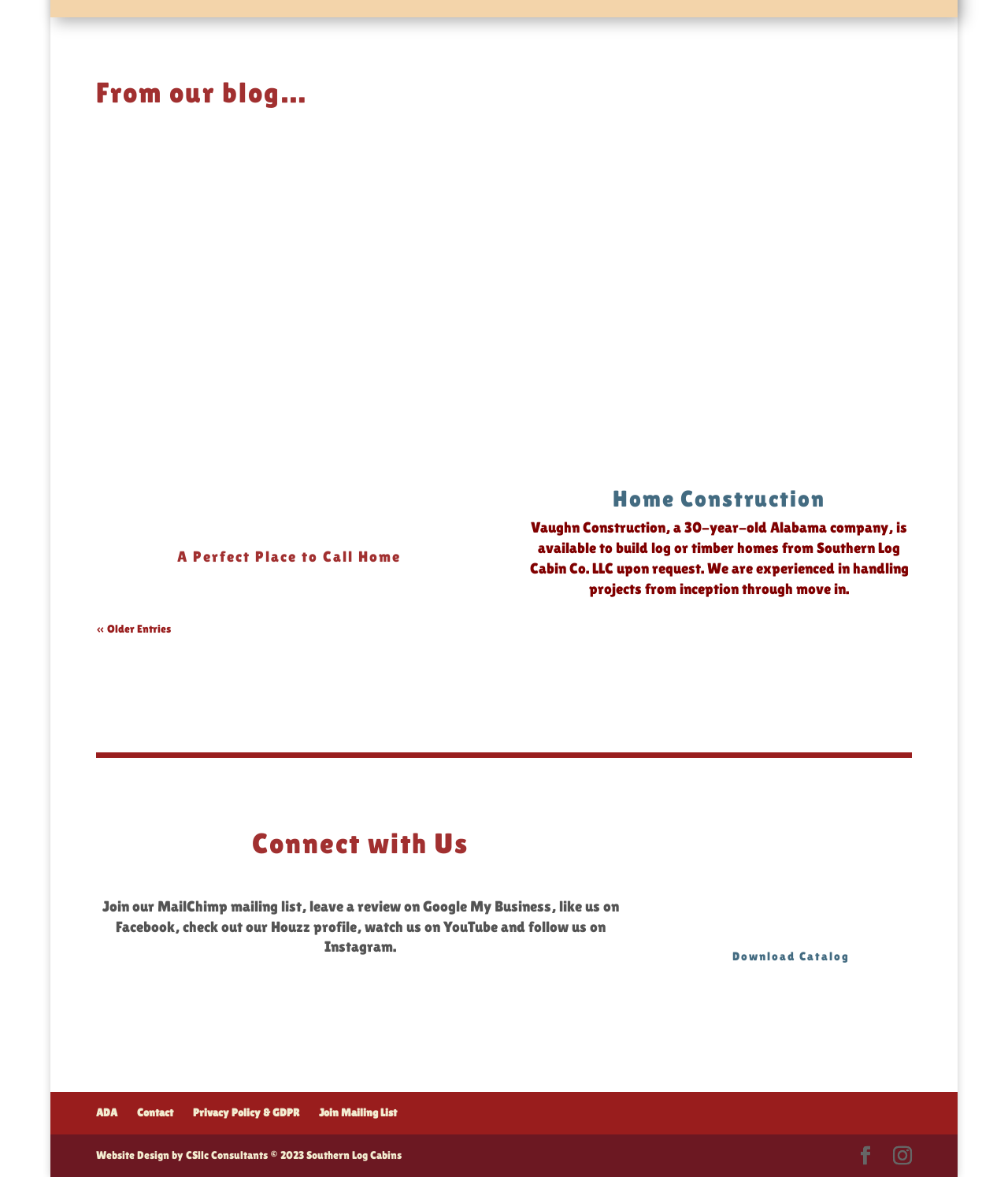How many social media links are there?
Provide a short answer using one word or a brief phrase based on the image.

5